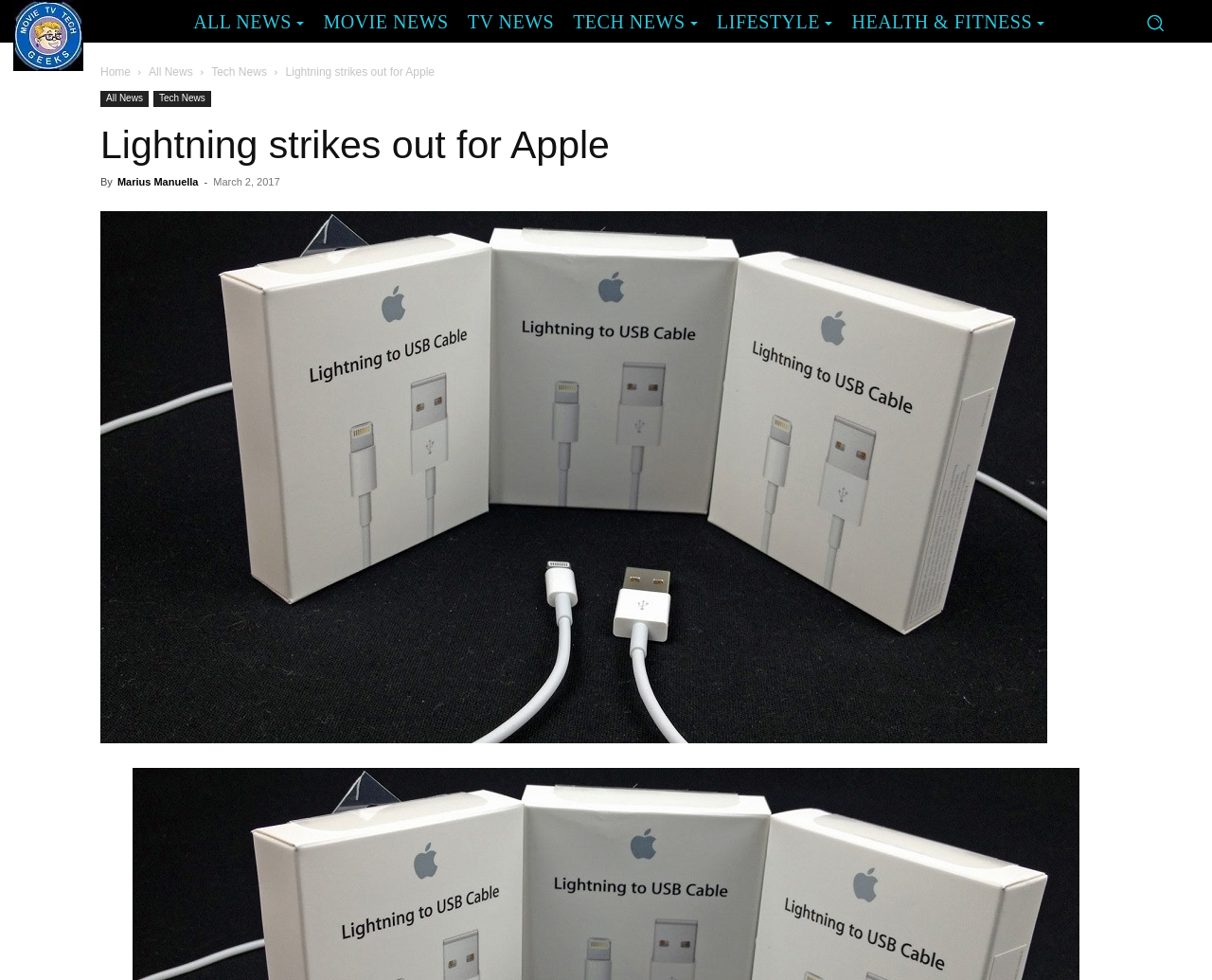Pinpoint the bounding box coordinates for the area that should be clicked to perform the following instruction: "Click on the Movie TV Tech Geeks News Logo".

[0.011, 0.0, 0.069, 0.072]